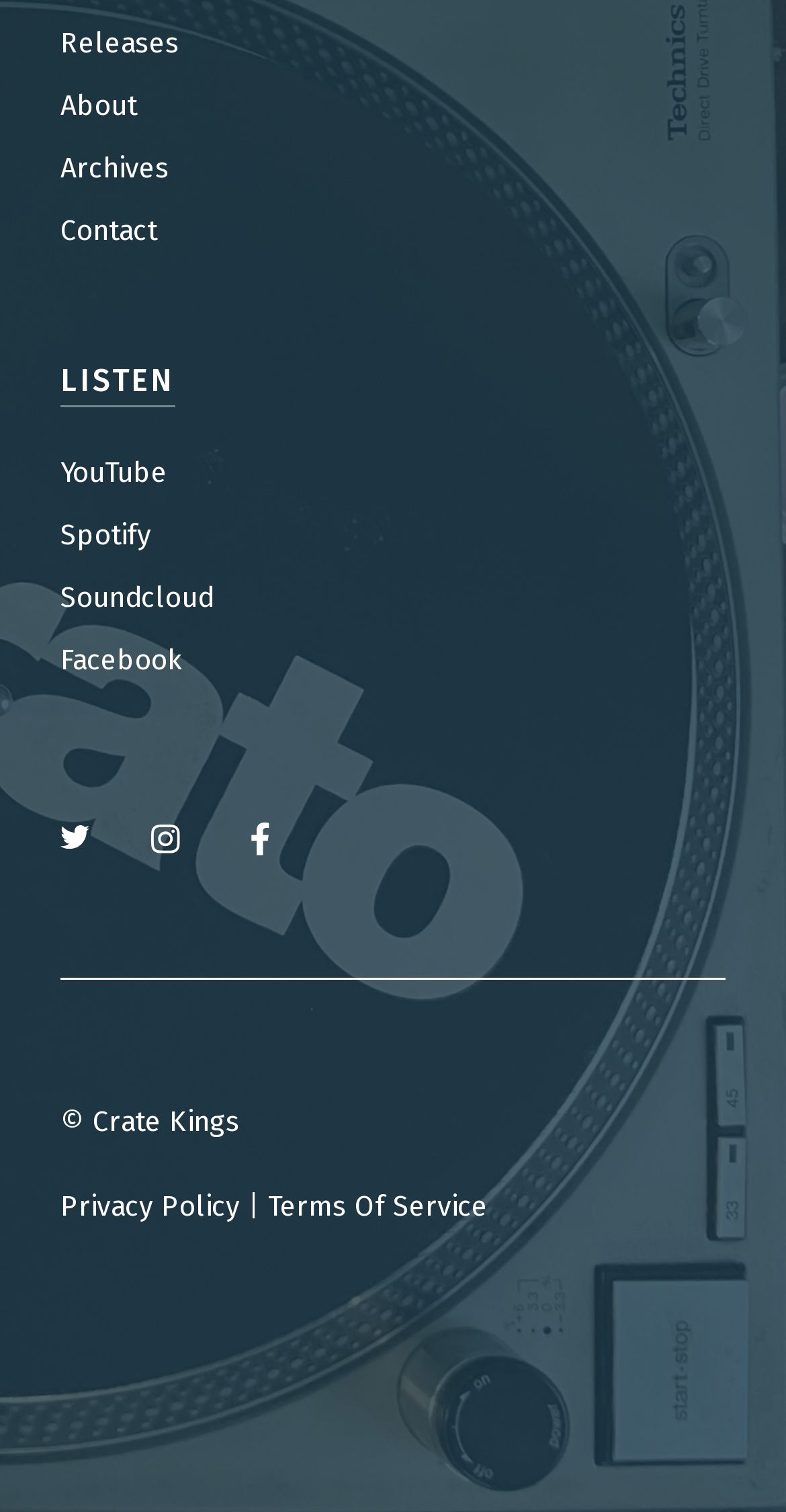Based on the image, give a detailed response to the question: How many social media links are there?

There are four social media links on the webpage, which are 'YouTube', 'Spotify', 'Soundcloud', and 'Facebook', located at the middle of the webpage with bounding box coordinates of [0.077, 0.302, 0.213, 0.325], [0.077, 0.343, 0.192, 0.366], [0.077, 0.385, 0.272, 0.407], and [0.077, 0.426, 0.233, 0.449] respectively.